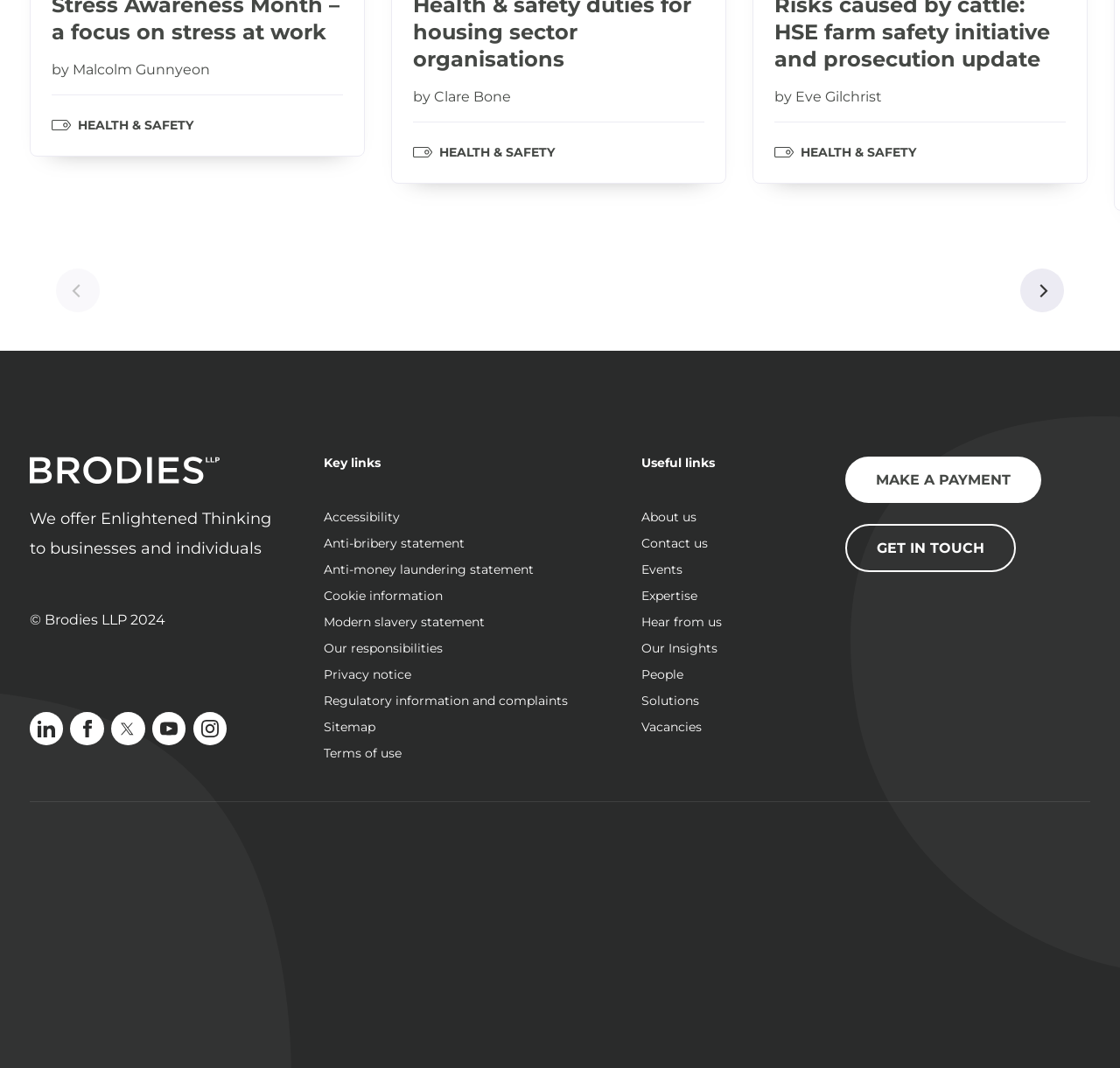Given the element description Vacancies, specify the bounding box coordinates of the corresponding UI element in the format (top-left x, top-left y, bottom-right x, bottom-right y). All values must be between 0 and 1.

[0.572, 0.669, 0.711, 0.693]